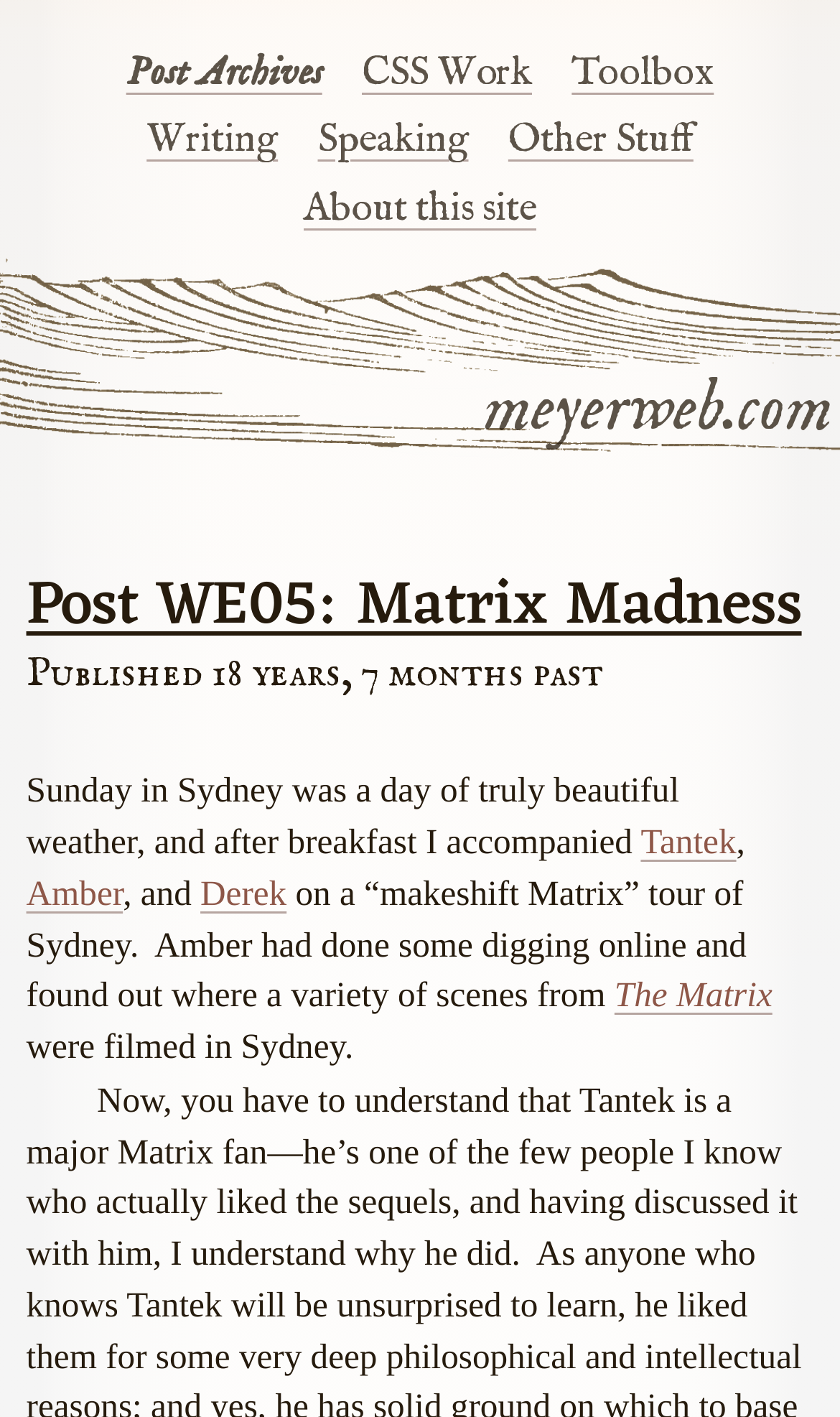Please provide the bounding box coordinates for the element that needs to be clicked to perform the following instruction: "check the toolbox". The coordinates should be given as four float numbers between 0 and 1, i.e., [left, top, right, bottom].

[0.681, 0.035, 0.85, 0.069]